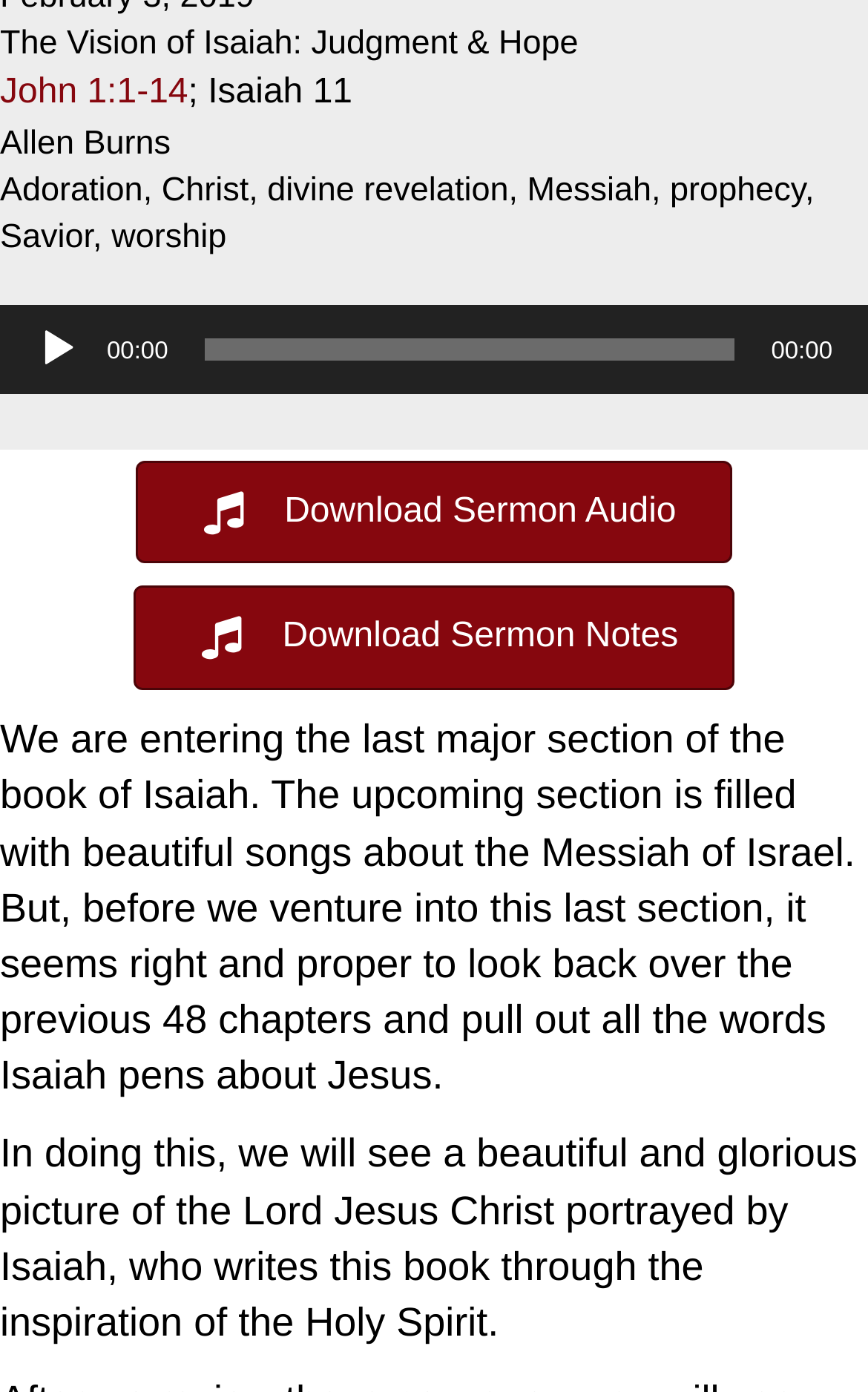Find the bounding box coordinates for the area you need to click to carry out the instruction: "Go to John 1:1-14". The coordinates should be four float numbers between 0 and 1, indicated as [left, top, right, bottom].

[0.0, 0.053, 0.217, 0.081]